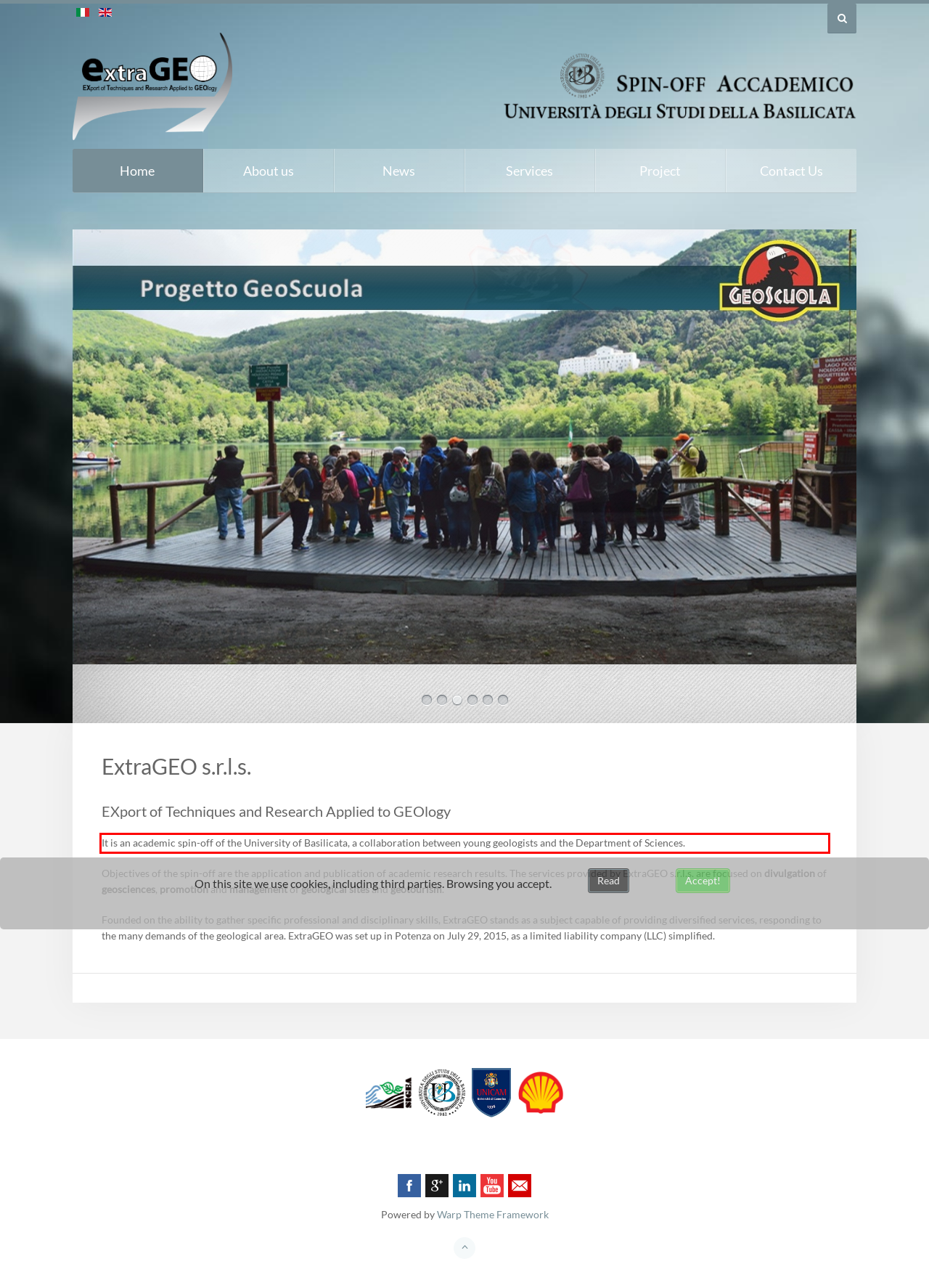You have a screenshot of a webpage with a UI element highlighted by a red bounding box. Use OCR to obtain the text within this highlighted area.

It is an academic spin-off of the University of Basilicata, a collaboration between young geologists and the Department of Sciences.